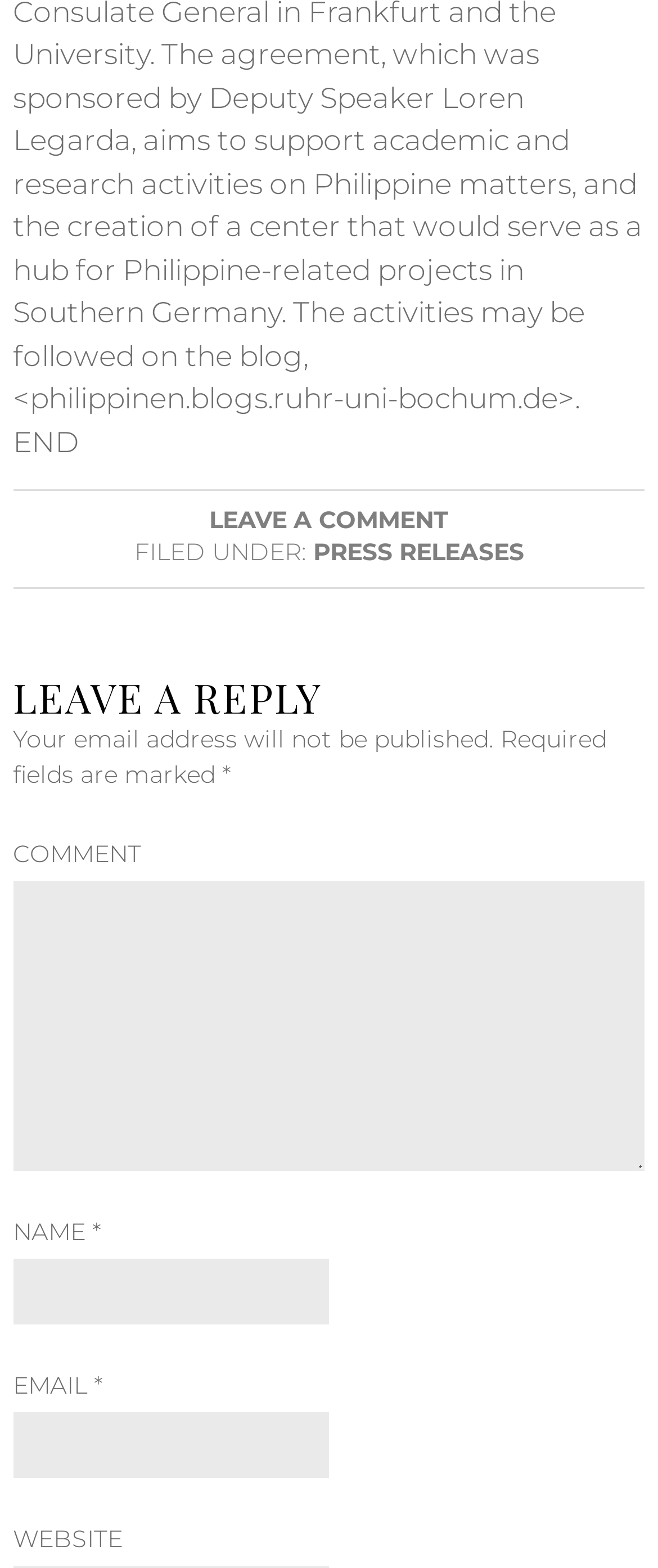Provide your answer to the question using just one word or phrase: What is the purpose of the footer section?

Leave a comment